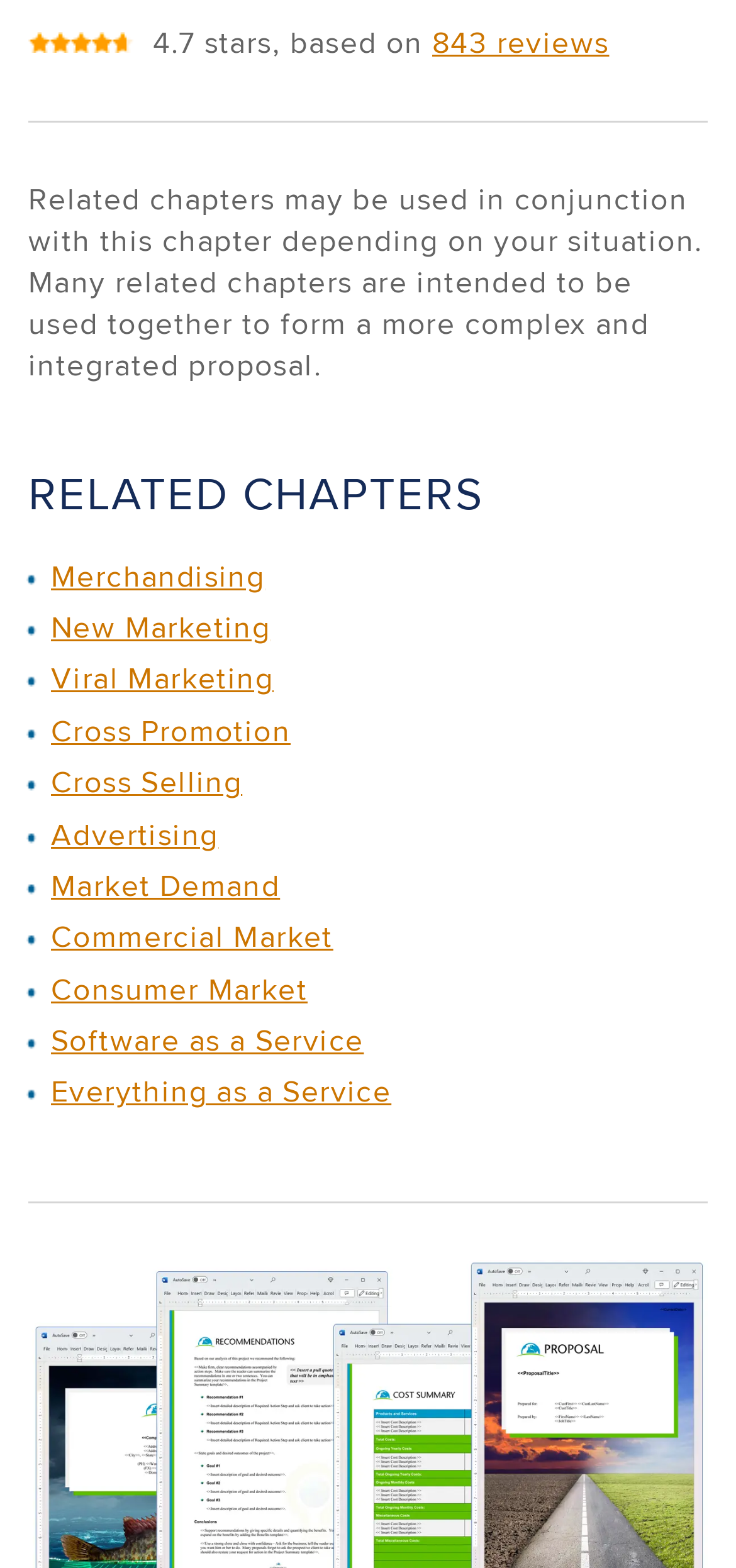Locate the bounding box coordinates of the clickable area needed to fulfill the instruction: "go to Merchandising".

[0.069, 0.353, 0.36, 0.381]